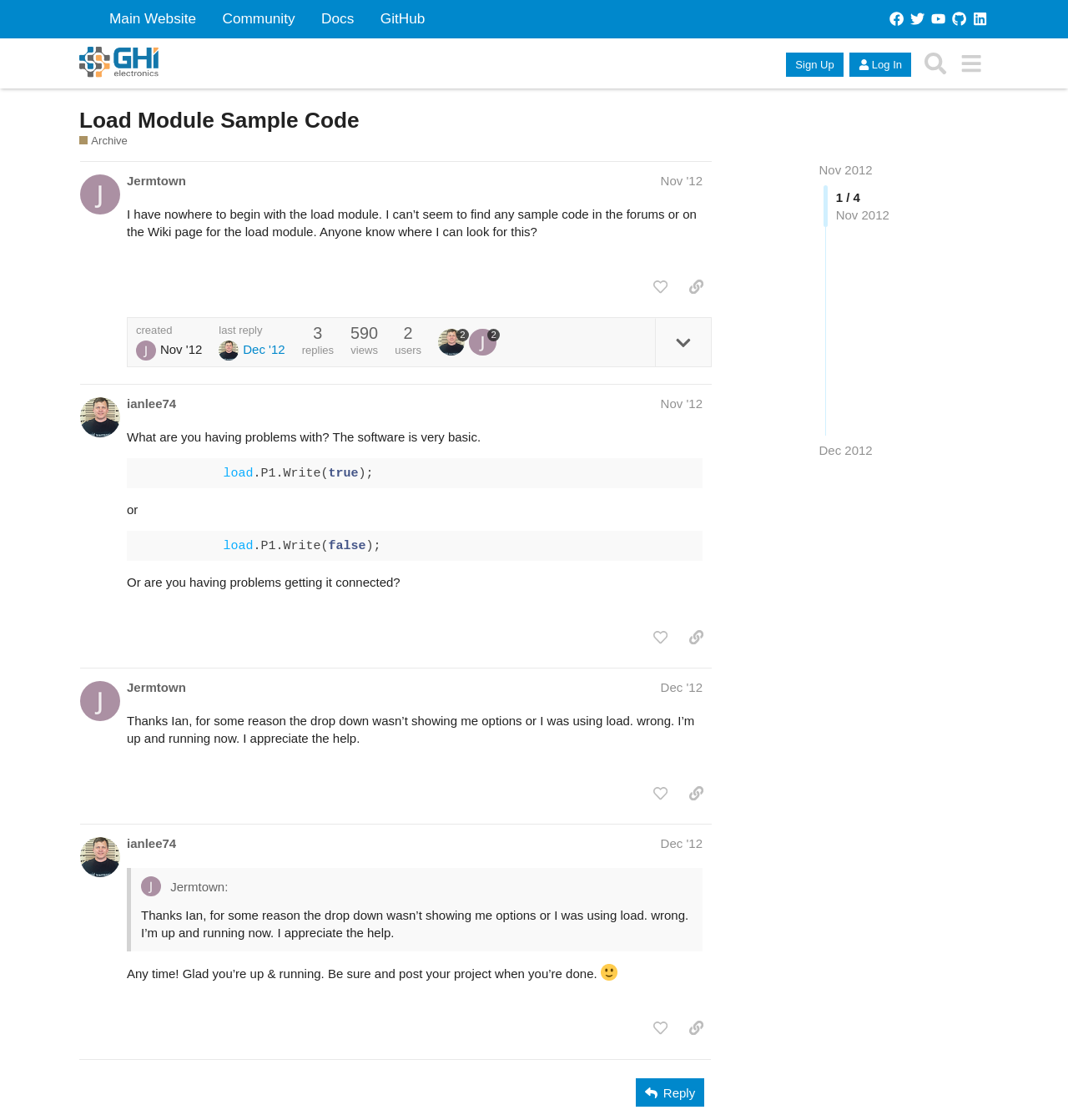Illustrate the webpage thoroughly, mentioning all important details.

This webpage is a forum discussion page from GHI Electronics' Forums, specifically the "Load Module Sample Code" topic in the archive section. At the top, there is a header section with links to the main website, community, docs, and GitHub. Below this, there is a navigation menu with links to various pages, including a search button and a menu button.

The main content of the page is divided into three sections, each representing a post from a different user. The first post, from user Jermtown, is at the top and has a heading with the user's name and the date "Nov '12". The post content is a question about finding sample code for the load module, and there are buttons to like the post, copy a link to the post, and expand the topic details.

Below this post, there is a second post from user ianlee74, with a heading showing the user's name and the date "Nov '12". This post is a response to the first post, and it contains code snippets and a question about the user's problems with the load module. There are also buttons to like the post, copy a link to the post, and expand the topic details.

The third post, from user Jermtown again, is at the bottom and has a heading with the user's name and the date "Dec '12". This post is a response to the second post, and it contains more discussion about the load module. There are also buttons to like the post, copy a link to the post, and expand the topic details.

Throughout the page, there are various buttons and links to navigate the forum, including links to specific dates and a pagination link at the bottom.